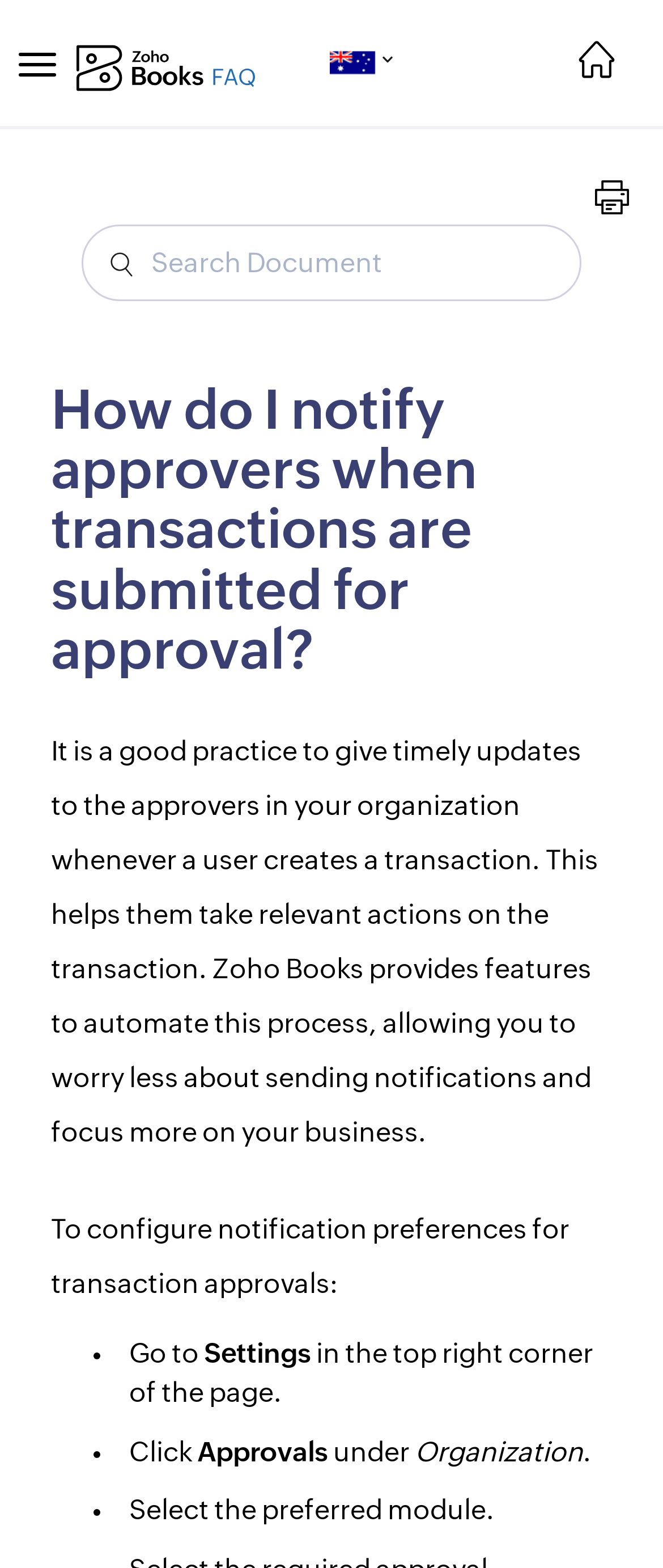Give a short answer to this question using one word or a phrase:
What is the purpose of notifying approvers?

Timely updates